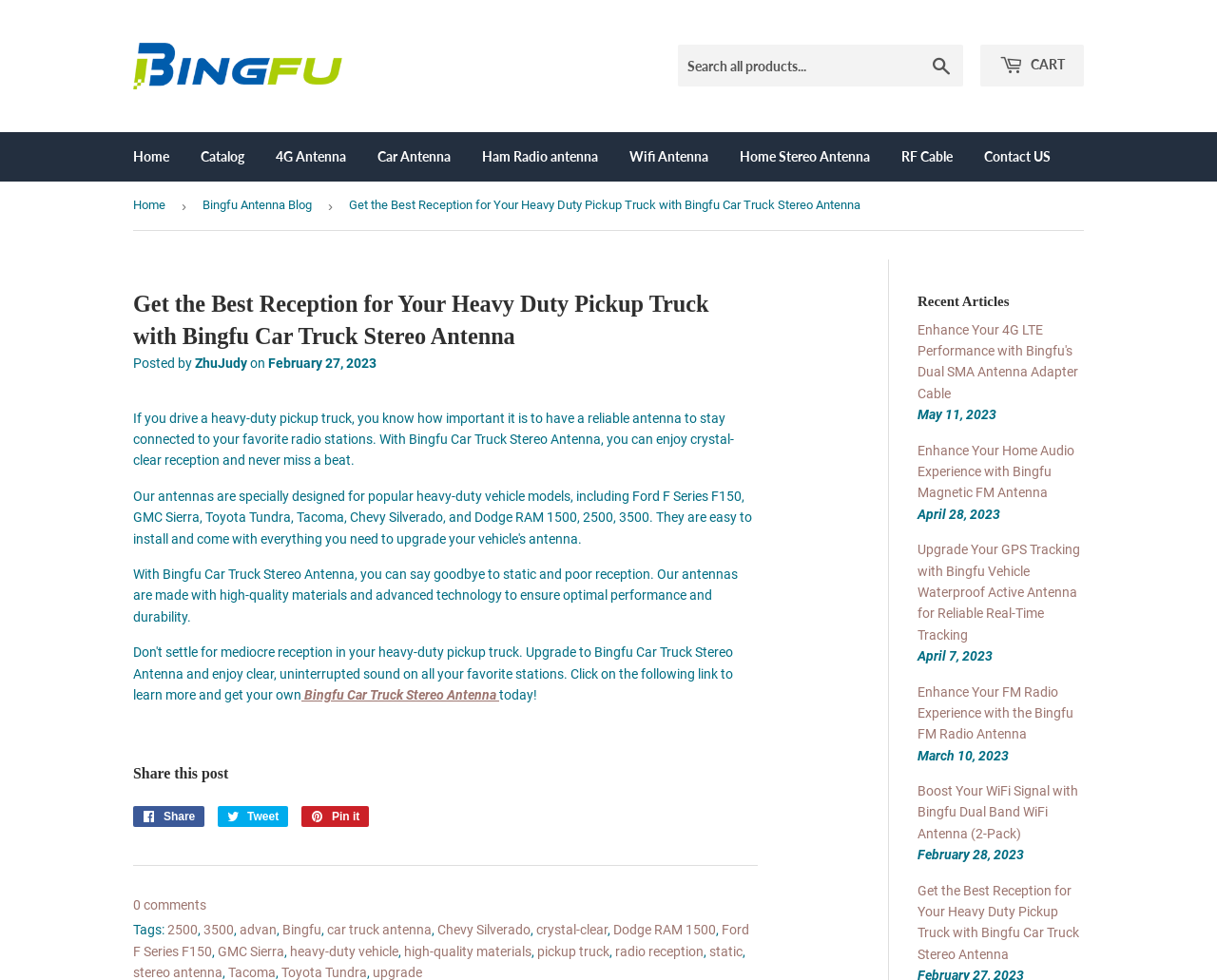Locate the bounding box coordinates of the element's region that should be clicked to carry out the following instruction: "Search all products". The coordinates need to be four float numbers between 0 and 1, i.e., [left, top, right, bottom].

[0.557, 0.046, 0.791, 0.089]